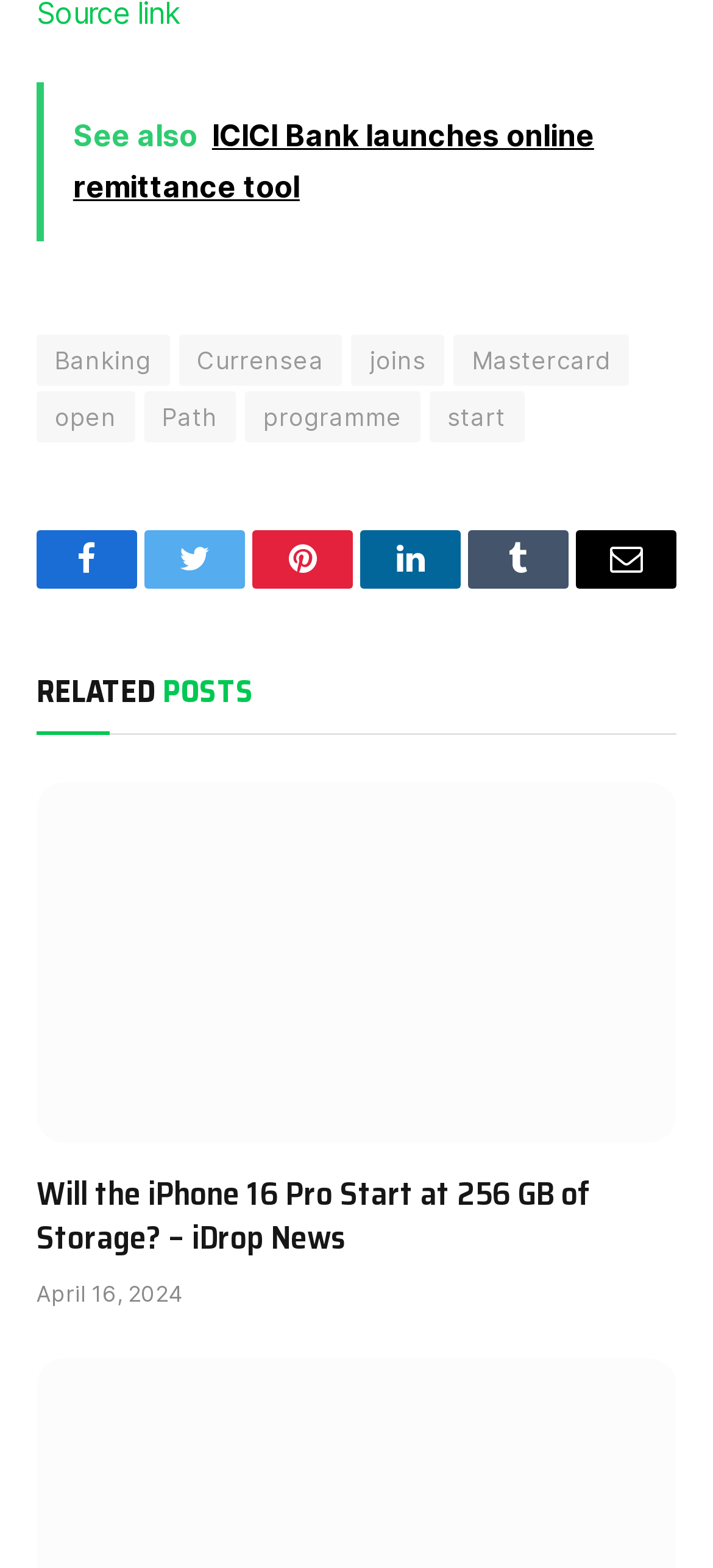Please locate the bounding box coordinates of the element that should be clicked to achieve the given instruction: "Open the 'Currensea' link".

[0.251, 0.213, 0.48, 0.246]